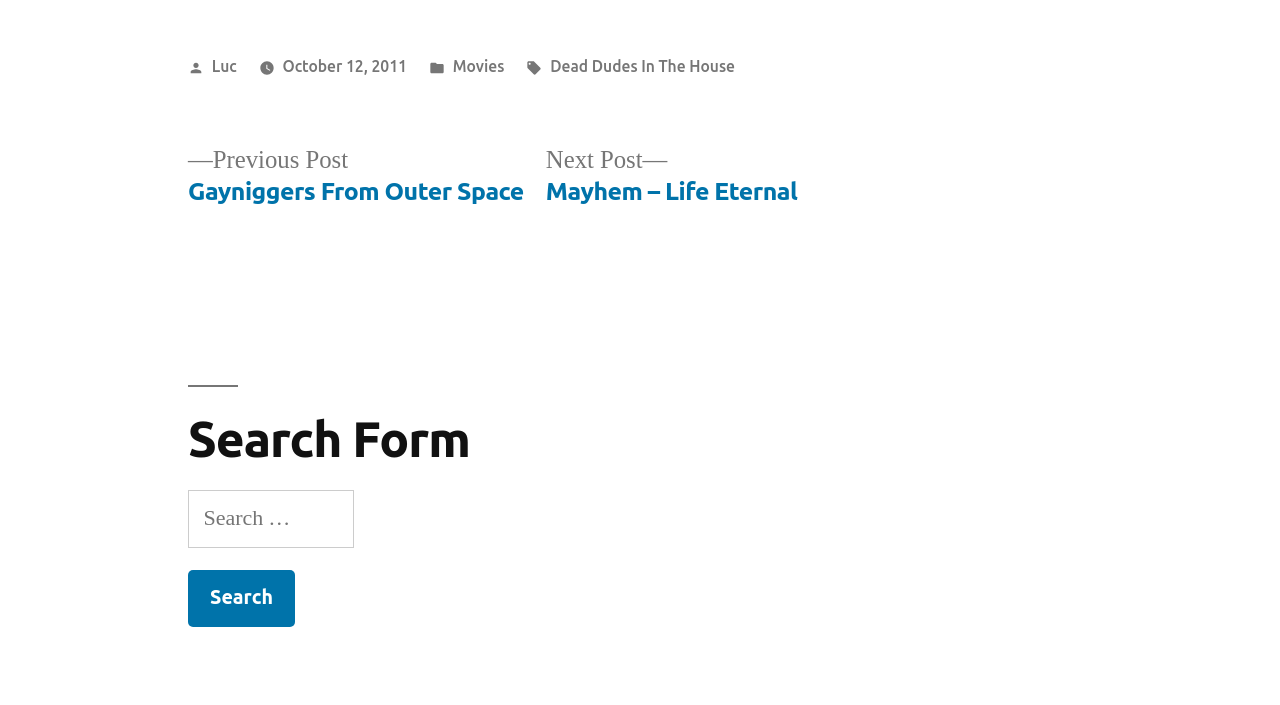Provide the bounding box coordinates of the HTML element described by the text: "Luc".

[0.165, 0.081, 0.185, 0.106]